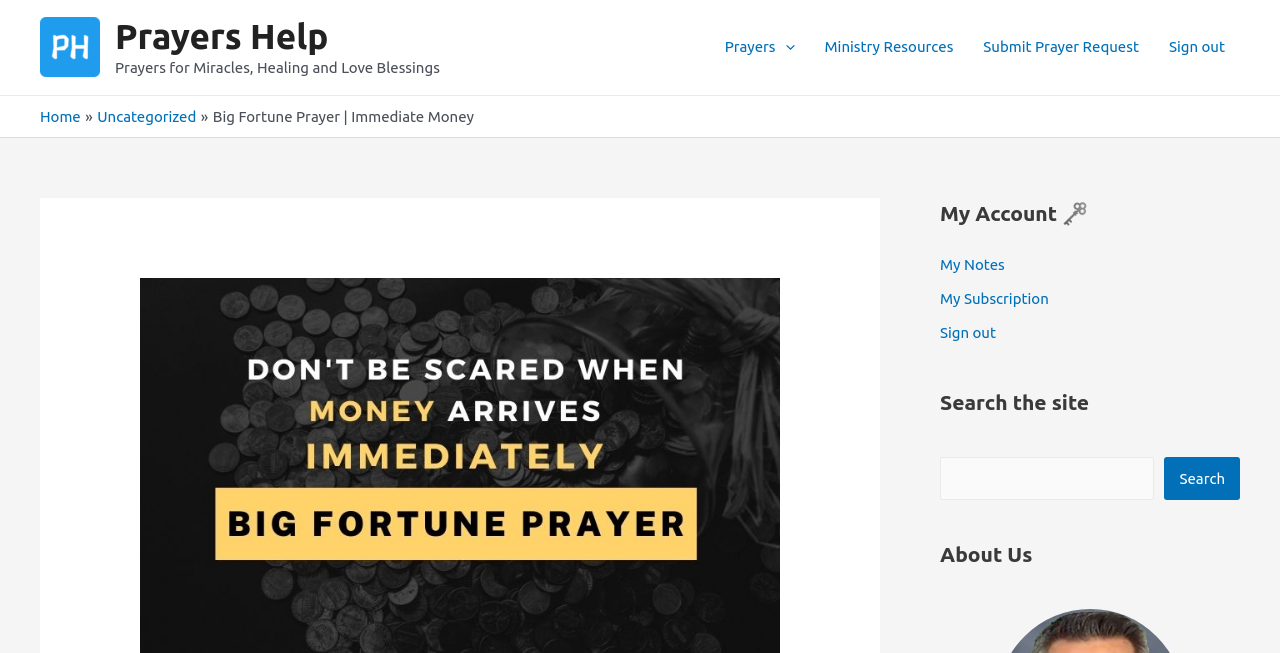Find the bounding box coordinates for the UI element whose description is: "parent_node: Search name="s"". The coordinates should be four float numbers between 0 and 1, in the format [left, top, right, bottom].

[0.734, 0.699, 0.902, 0.765]